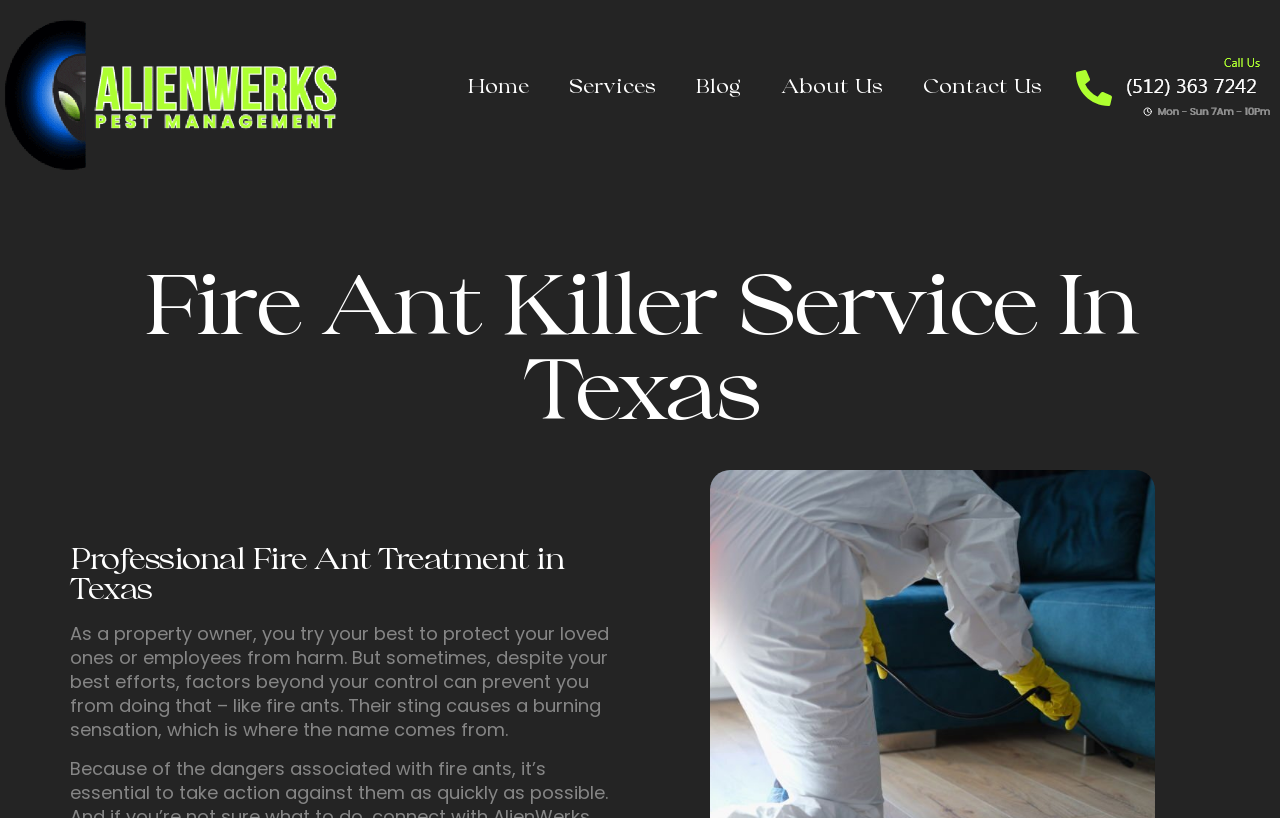Explain in detail what is displayed on the webpage.

The webpage is about AlienWerks Pest Management, specifically their fire ant killer service in Texas. At the top, there is a navigation menu with five links: "Home", "Services", "Blog", "About Us", and "Contact Us", aligned horizontally from left to right. 

Below the navigation menu, there is a prominent section with a heading "Fire Ant Killer Service In Texas" and a subheading "Professional Fire Ant Treatment in Texas". This section takes up most of the page's width. 

Underneath the headings, there is a paragraph of text that explains the importance of protecting loved ones or employees from harm, specifically mentioning fire ants and their painful sting. This text is positioned below the headings and spans almost the entire width of the page.